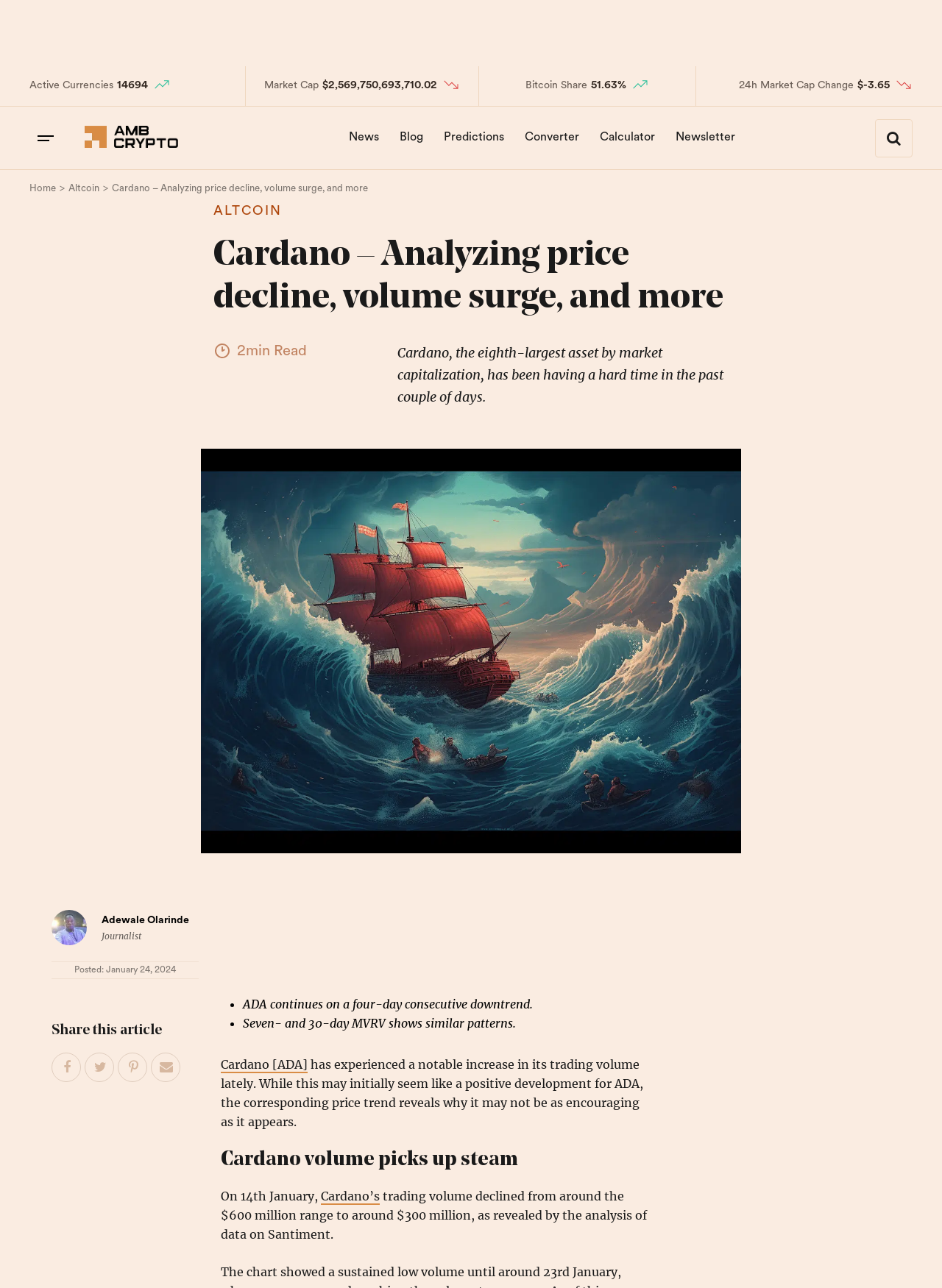From the given element description: "aria-label="Email This Post"", find the bounding box for the UI element. Provide the coordinates as four float numbers between 0 and 1, in the order [left, top, right, bottom].

[0.161, 0.818, 0.192, 0.841]